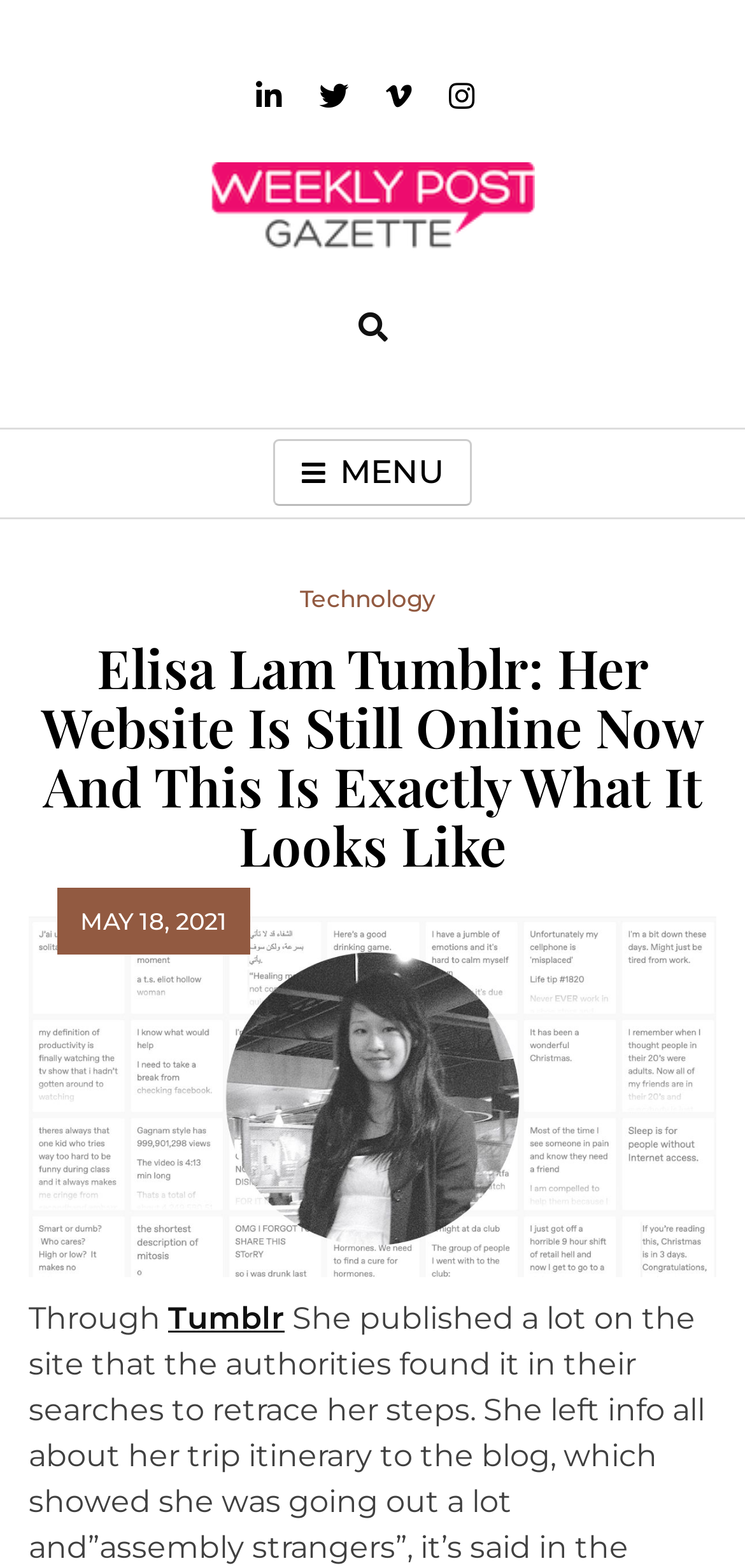Your task is to find and give the main heading text of the webpage.

Weekly Post Gazette